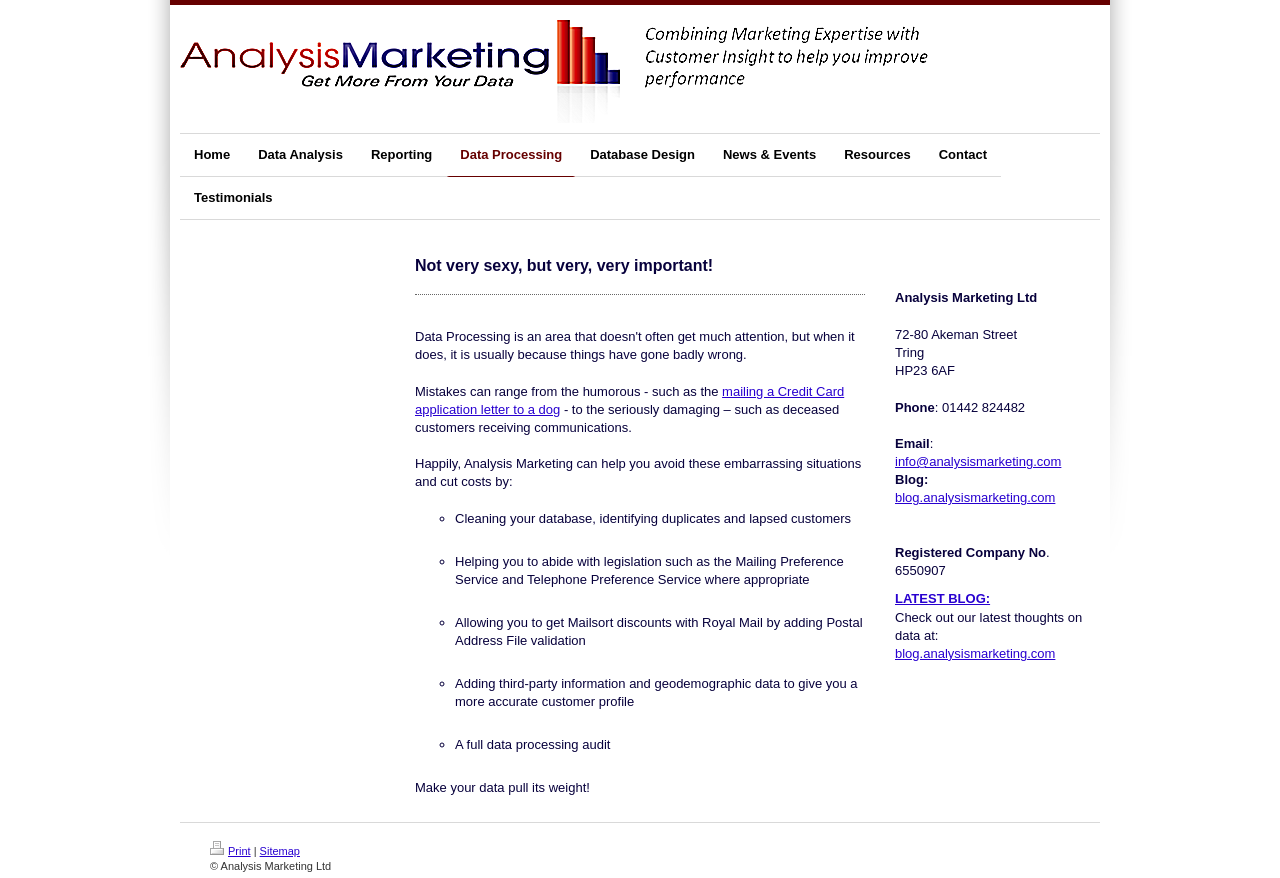Analyze the image and provide a detailed answer to the question: What is the benefit of using Analysis Marketing's services?

The webpage suggests that Analysis Marketing's services can help avoid embarrassing situations, such as mailing a credit card application letter to a dog, and also cut costs, implying that their services can help improve efficiency and reduce errors.